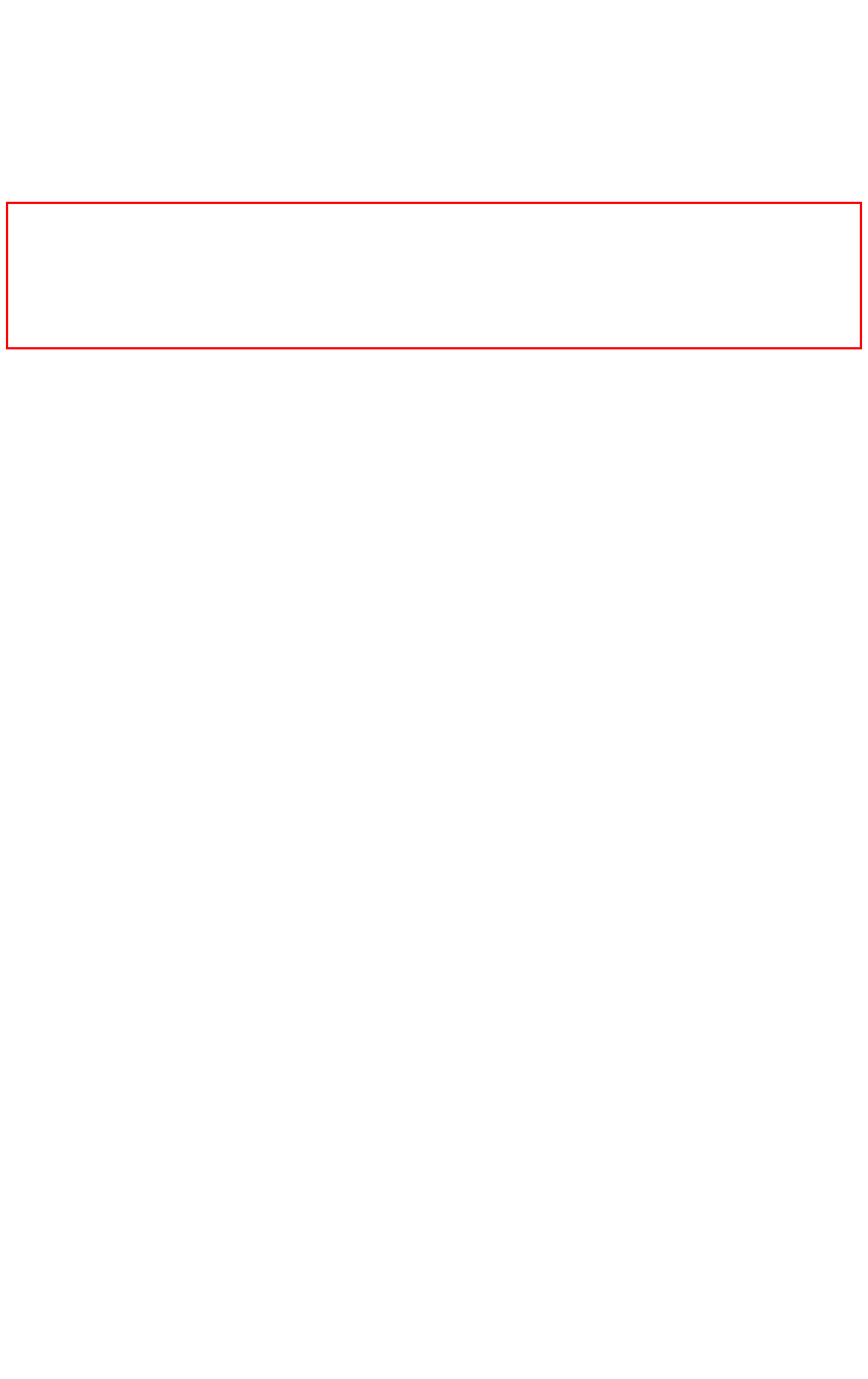You have a screenshot of a webpage with a red bounding box. Use OCR to generate the text contained within this red rectangle.

The PHP Case Converter for Twig can be downloaded from download page or be installed using the PHP Composer tool following instructions in the Composer install instructions page.